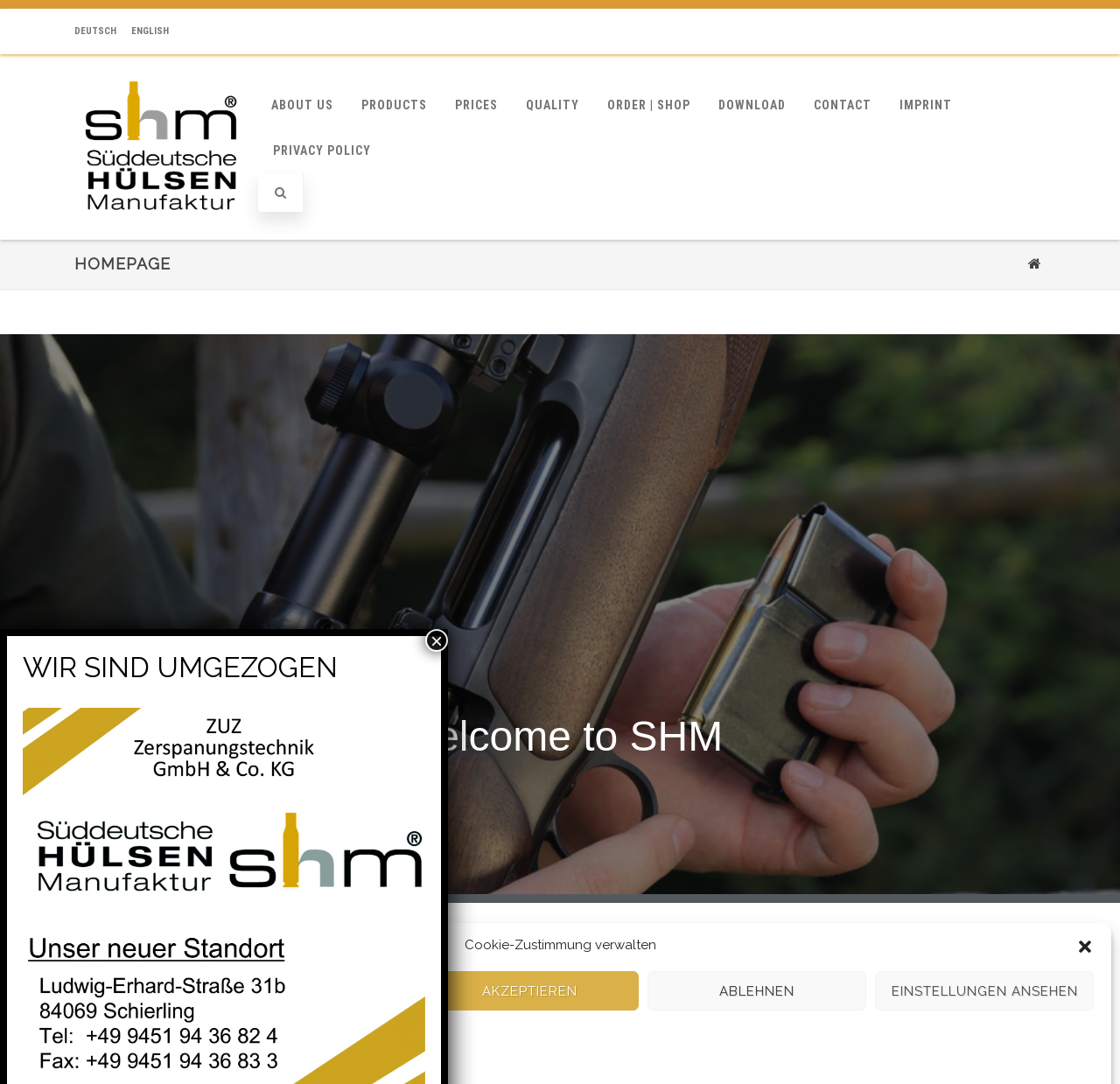Using the provided element description: "DEUTSCH", identify the bounding box coordinates. The coordinates should be four floats between 0 and 1 in the order [left, top, right, bottom].

[0.066, 0.008, 0.116, 0.05]